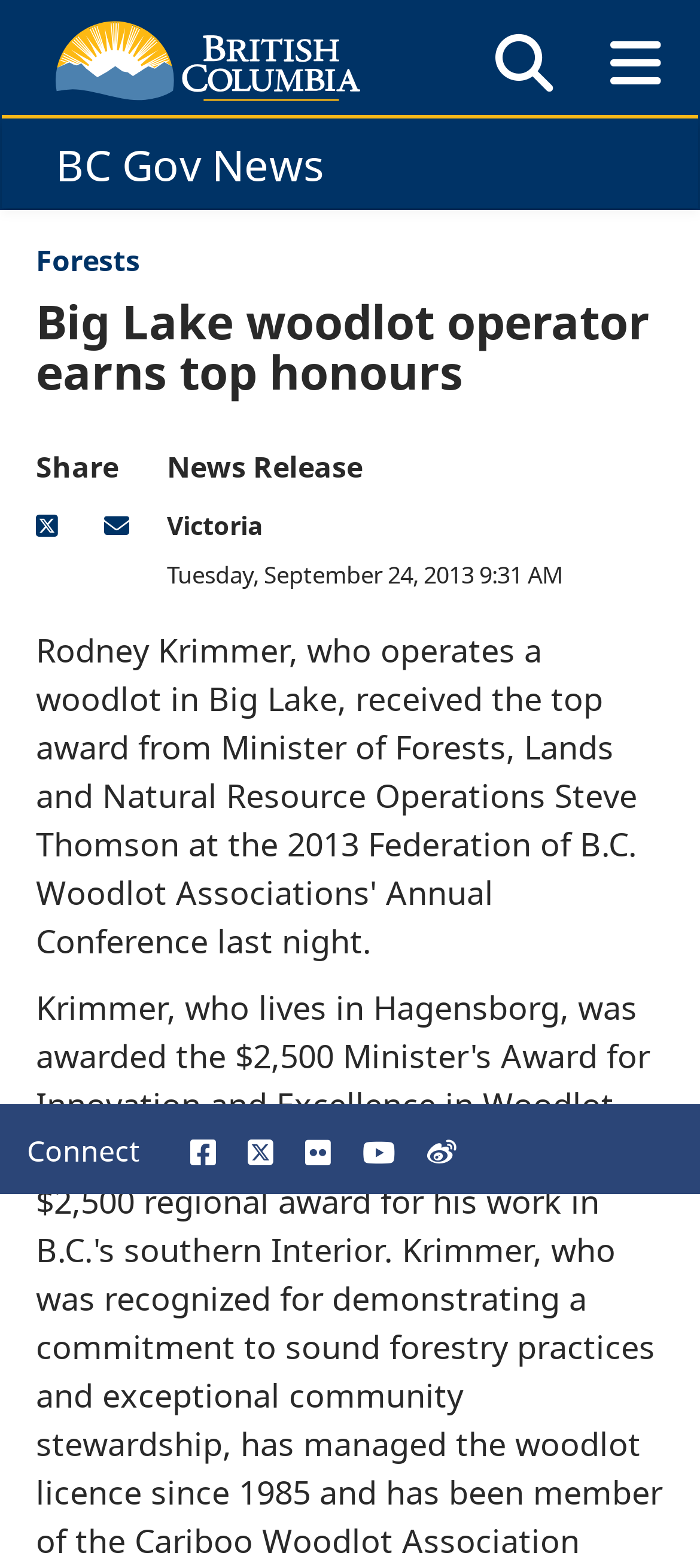What is the date of the news release?
Based on the visual, give a brief answer using one word or a short phrase.

Tuesday, September 24, 2013